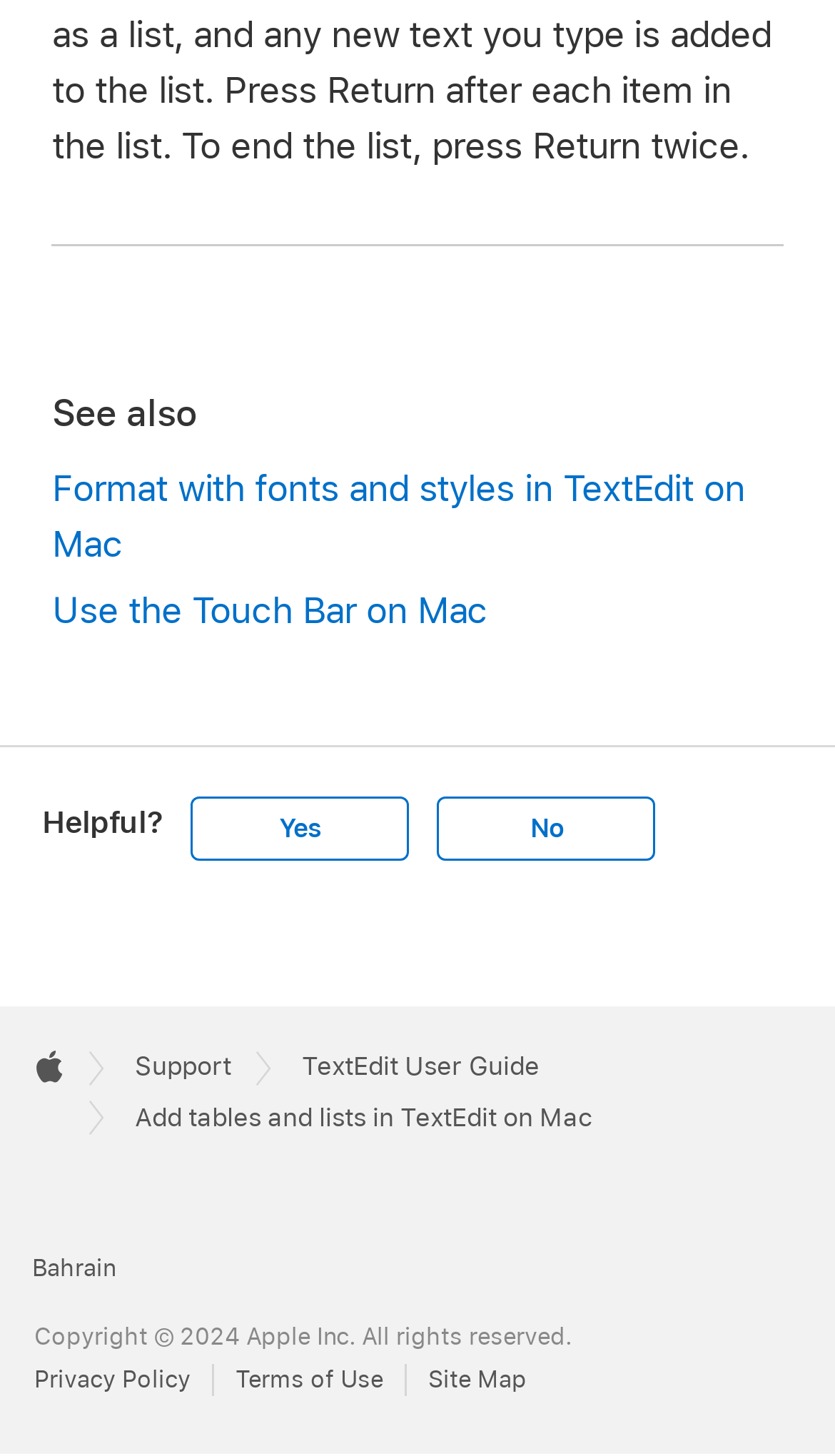Please identify the bounding box coordinates for the region that you need to click to follow this instruction: "Click on 'No'".

[0.524, 0.547, 0.786, 0.592]